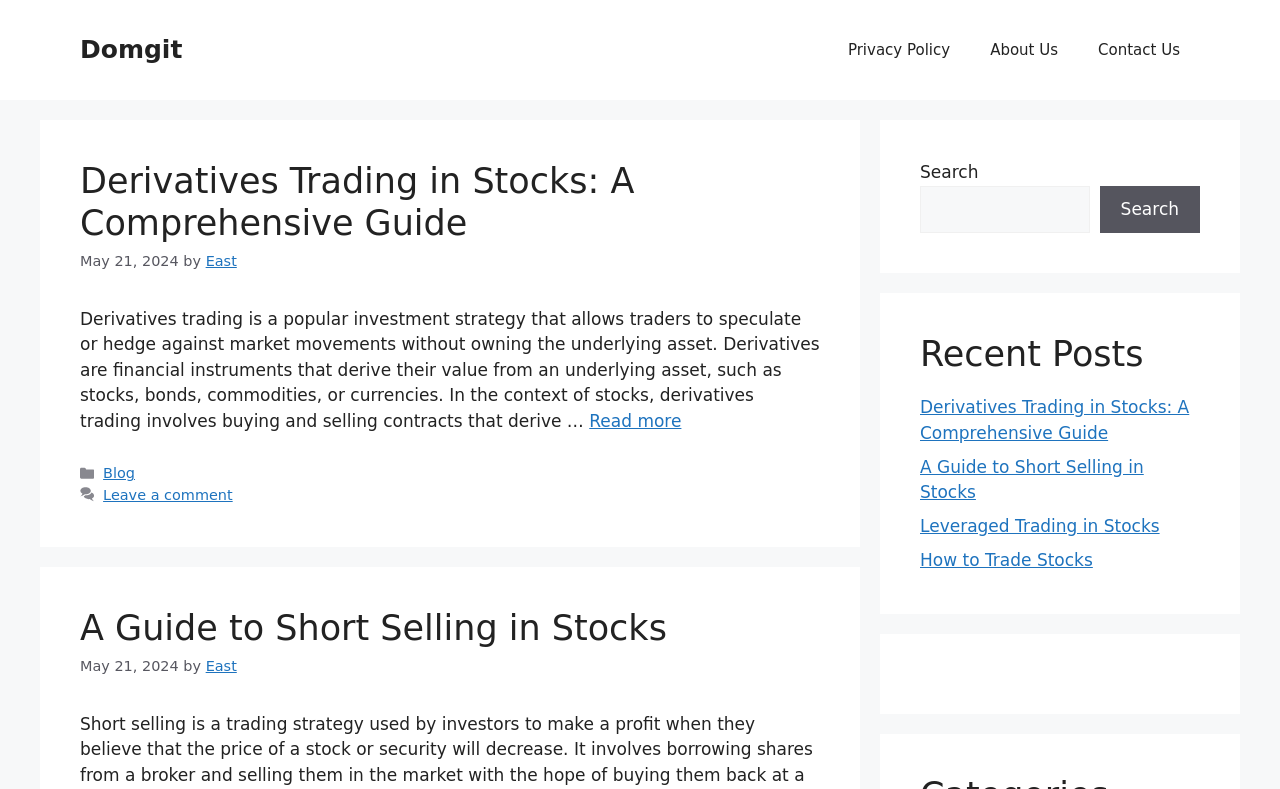Give a detailed overview of the webpage's appearance and contents.

The webpage is about Domgit, a celebrity profile and net worth website. At the top, there is a banner with the site's name, followed by a navigation menu with links to "Privacy Policy", "About Us", and "Contact Us". 

Below the navigation menu, there is a main article section that takes up most of the page. The section is divided into two parts. The first part has a heading "Derivatives Trading in Stocks: A Comprehensive Guide" with a link to the article, a time stamp "May 21, 2024", and an author name "East". There is a brief summary of the article, which discusses derivatives trading in stocks. There is also a "Read more" link to continue reading the article.

The second part of the article section has a similar structure, with a heading "A Guide to Short Selling in Stocks", a time stamp "May 21, 2024", and an author name "East". There is a brief summary of the article, which discusses short selling in stocks.

To the right of the article section, there are three complementary sections. The first section has a search bar with a "Search" button. The second section has a heading "Recent Posts" and lists four recent articles with links to each article. The third section is empty.

At the bottom of the page, there is a footer section with links to categories, including "Blog", and an option to "Leave a comment".